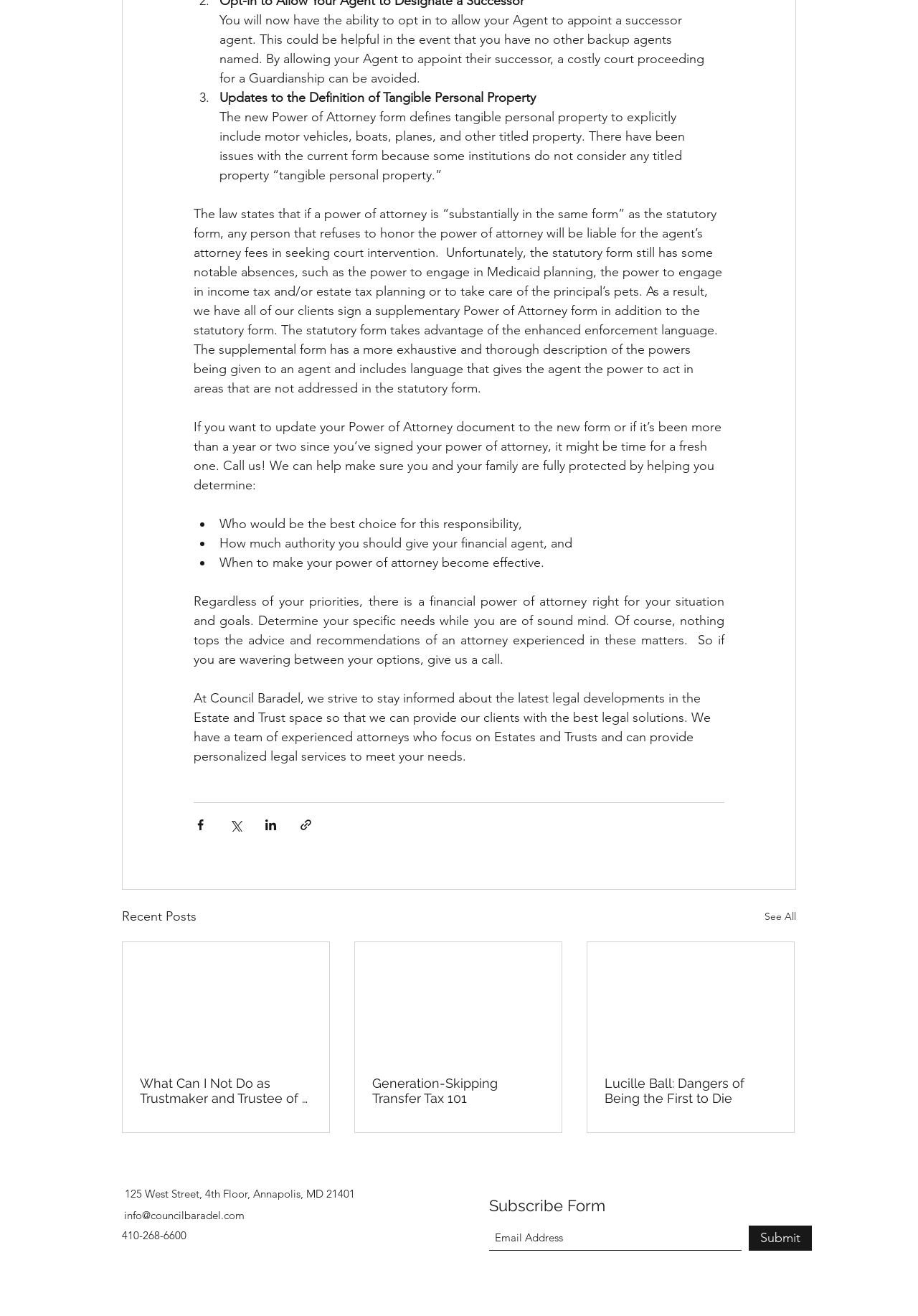Please locate the bounding box coordinates of the element that should be clicked to complete the given instruction: "Call the office".

[0.133, 0.933, 0.203, 0.944]